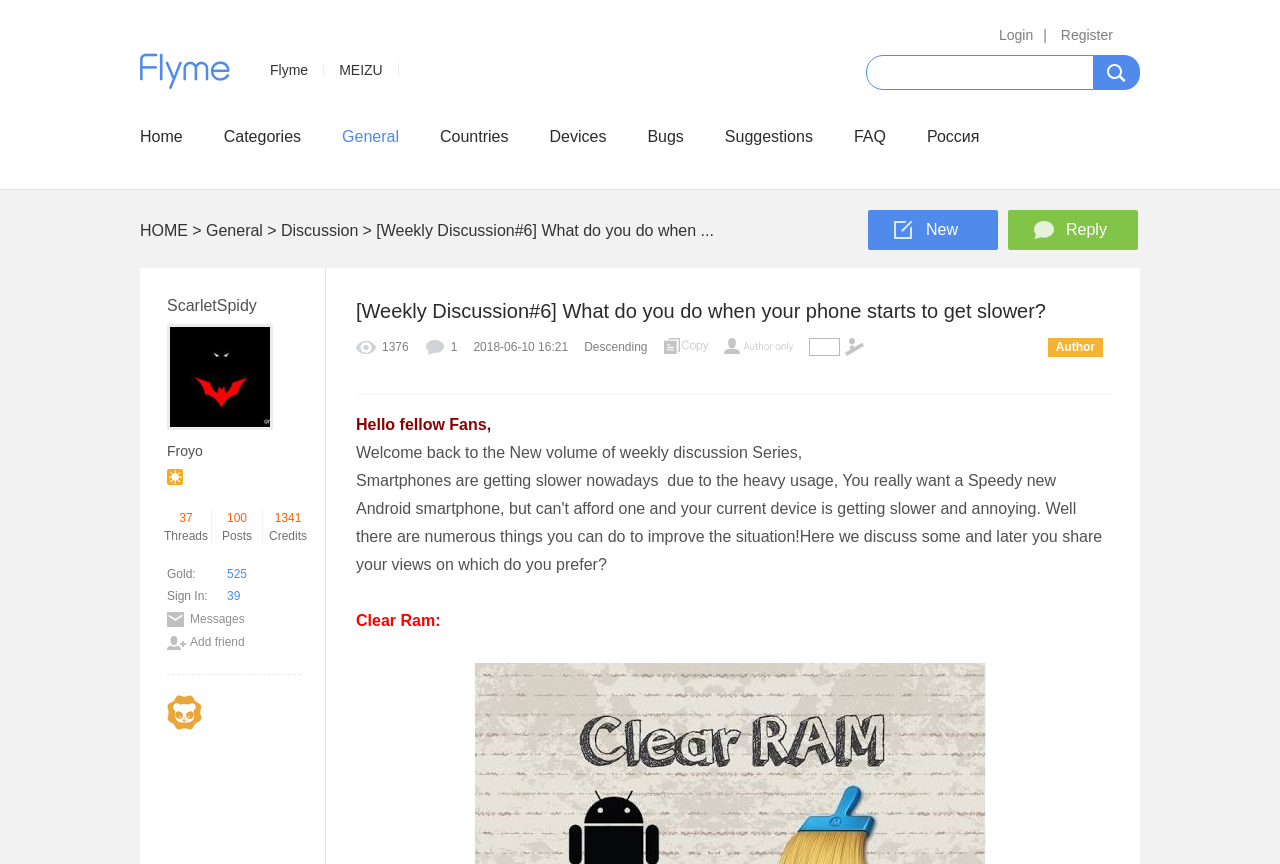Pinpoint the bounding box coordinates of the element to be clicked to execute the instruction: "Reply to the discussion".

[0.788, 0.243, 0.889, 0.289]